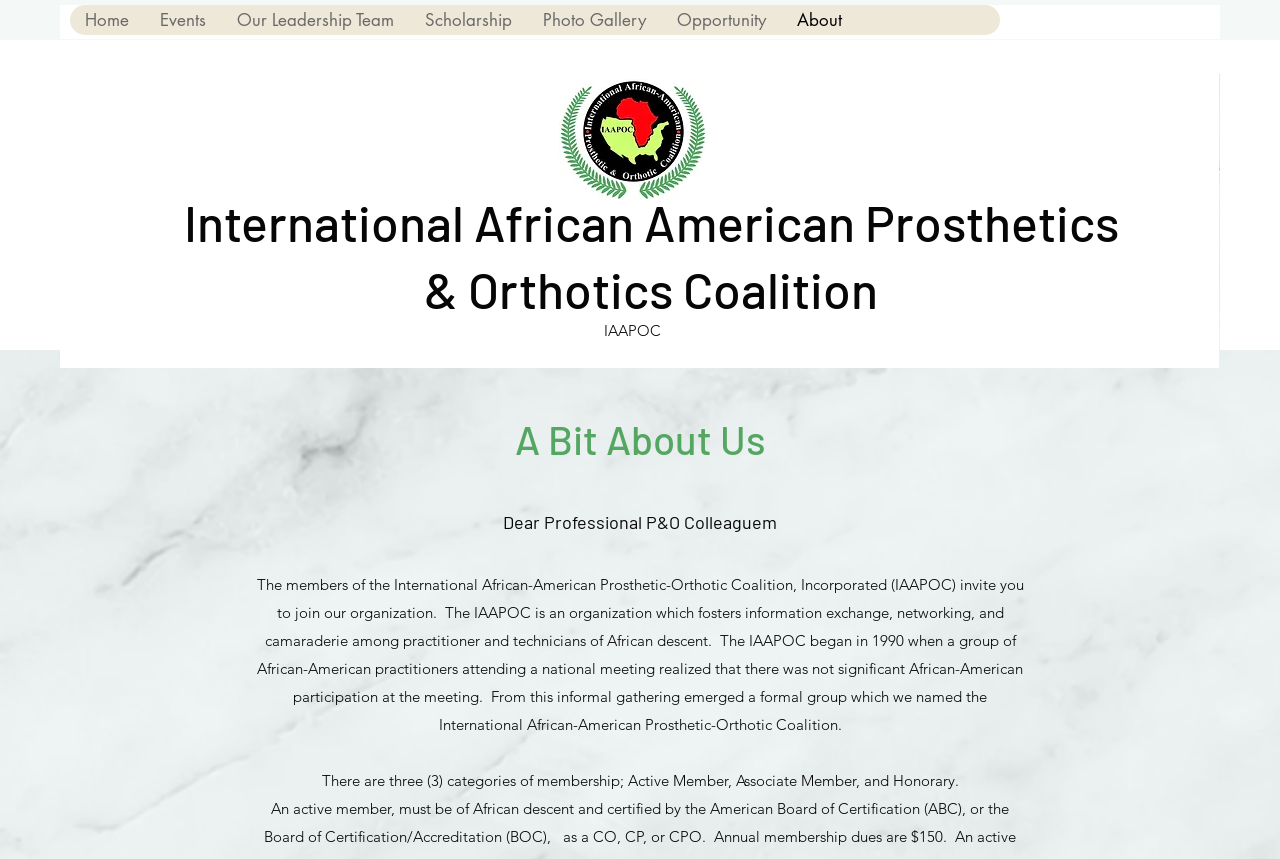Construct a comprehensive caption that outlines the webpage's structure and content.

The webpage is about the International African American Prosthetics & Orthotics Coalition (IAAPOC). At the top left, there is a navigation menu with 7 links: Home, Events, Our Leadership Team, Scholarship, Photo Gallery, Opportunity, and About. Below the navigation menu, there is an image of the IAAPOC logo. 

The main content of the webpage is divided into two sections. The first section has a heading "A Bit About Us" and a brief introduction to the organization. The introduction explains the purpose of the organization, which is to foster information exchange, networking, and camaraderie among practitioners and technicians of African descent. 

The second section provides more details about the organization's history, stating that it was formed in 1990 when a group of African-American practitioners realized there was a lack of African-American participation at a national meeting. 

At the bottom of the page, there is a paragraph explaining the three categories of membership: Active Member, Associate Member, and Honorary.